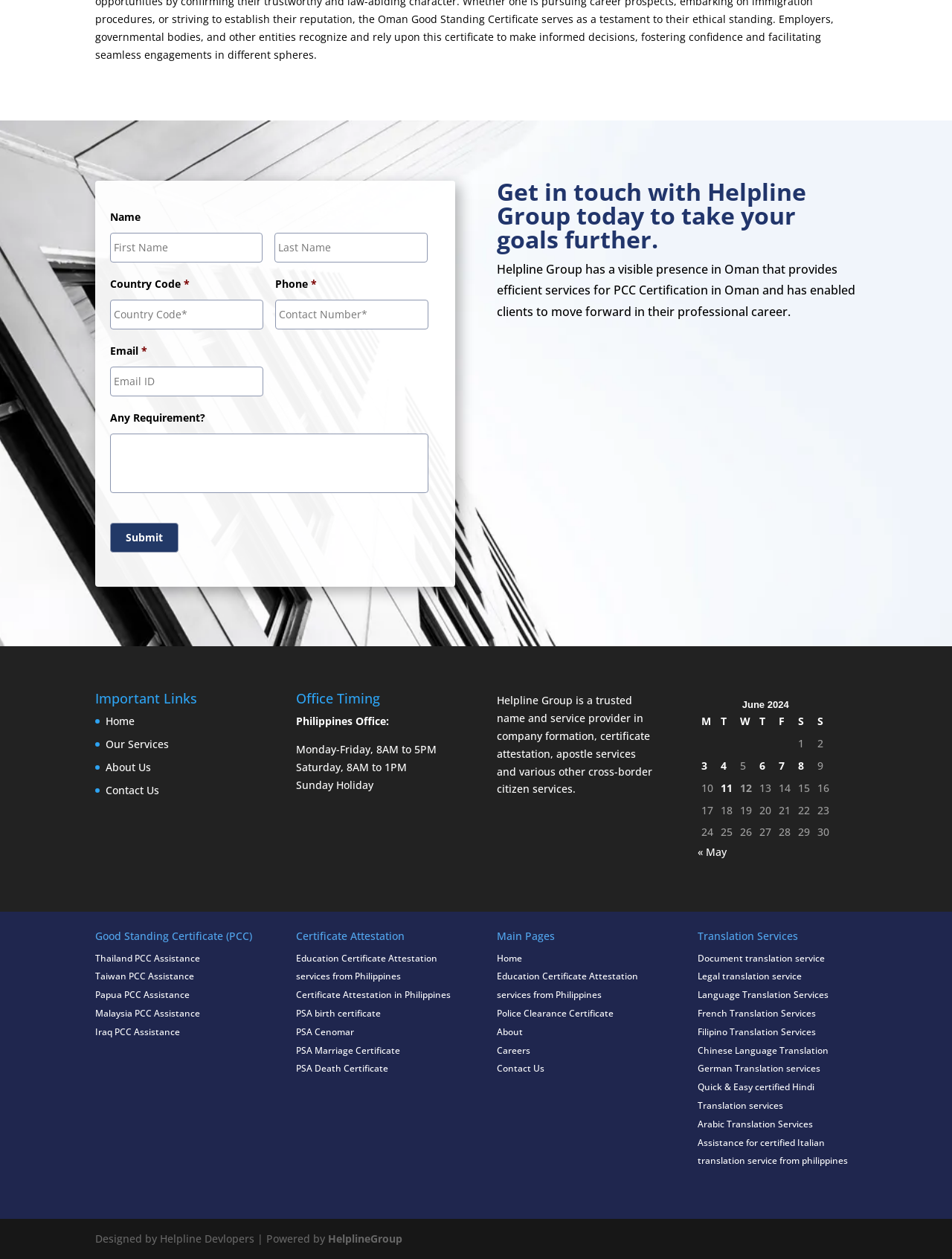Please specify the bounding box coordinates of the area that should be clicked to accomplish the following instruction: "Enter first name". The coordinates should consist of four float numbers between 0 and 1, i.e., [left, top, right, bottom].

[0.116, 0.185, 0.276, 0.208]